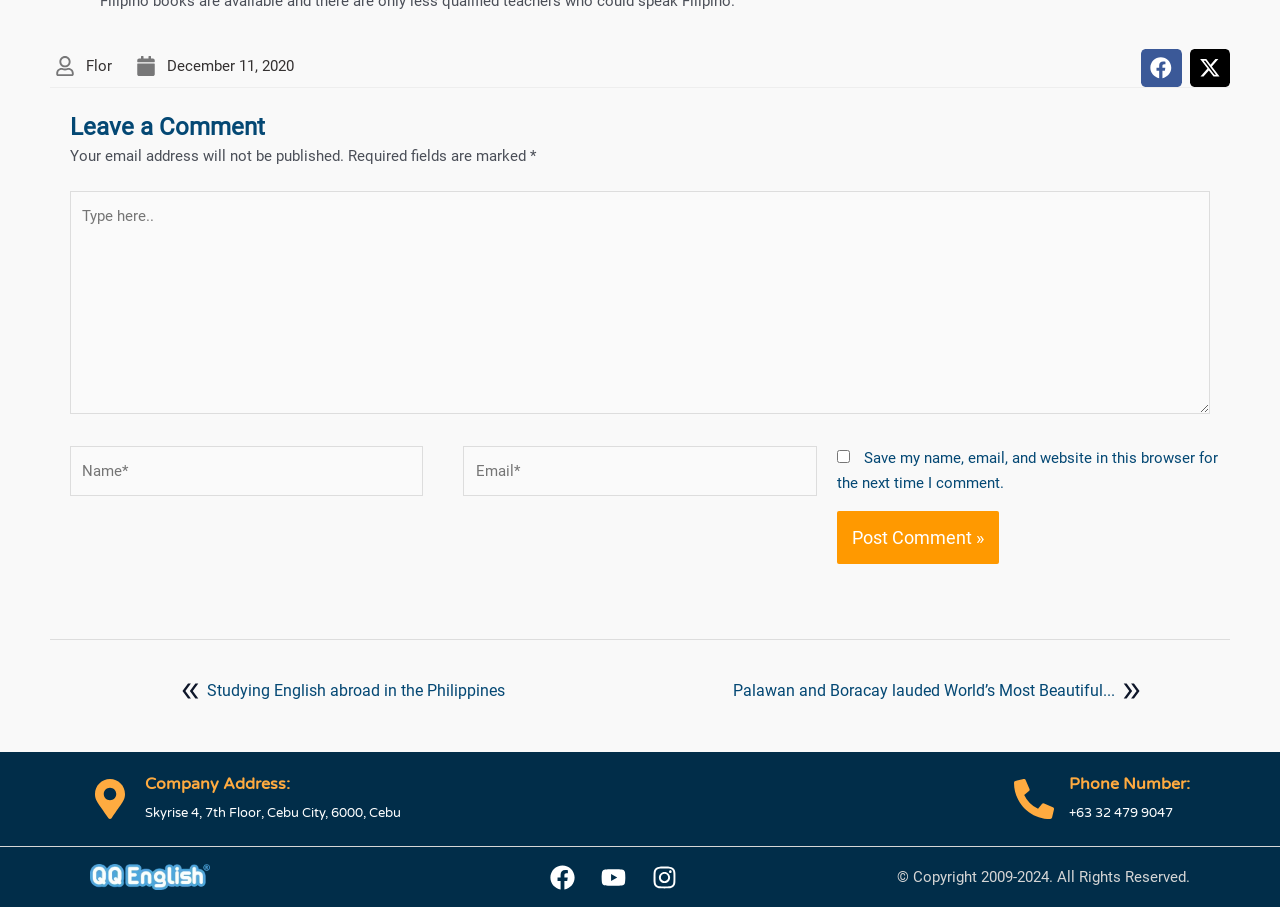For the following element description, predict the bounding box coordinates in the format (top-left x, top-left y, bottom-right x, bottom-right y). All values should be floating point numbers between 0 and 1. Description: aria-label="Share on facebook"

[0.891, 0.054, 0.923, 0.096]